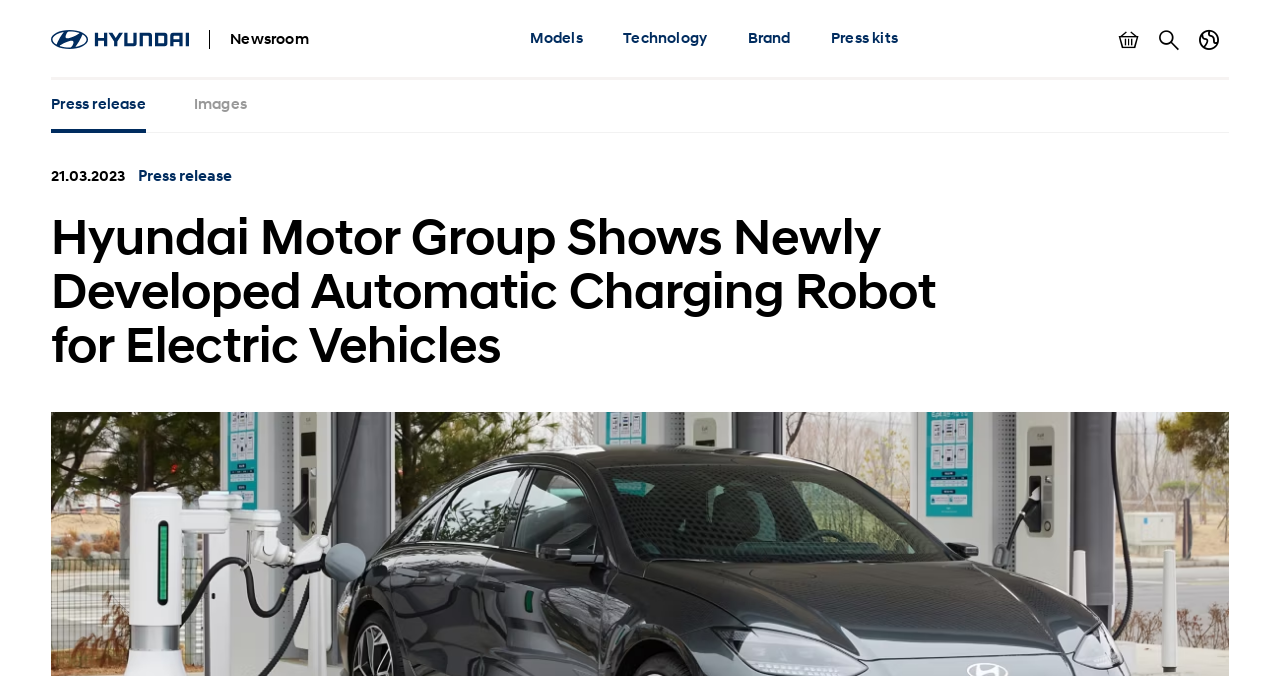Using the given description, provide the bounding box coordinates formatted as (top-left x, top-left y, bottom-right x, bottom-right y), with all values being floating point numbers between 0 and 1. Description: Press release

[0.04, 0.118, 0.114, 0.197]